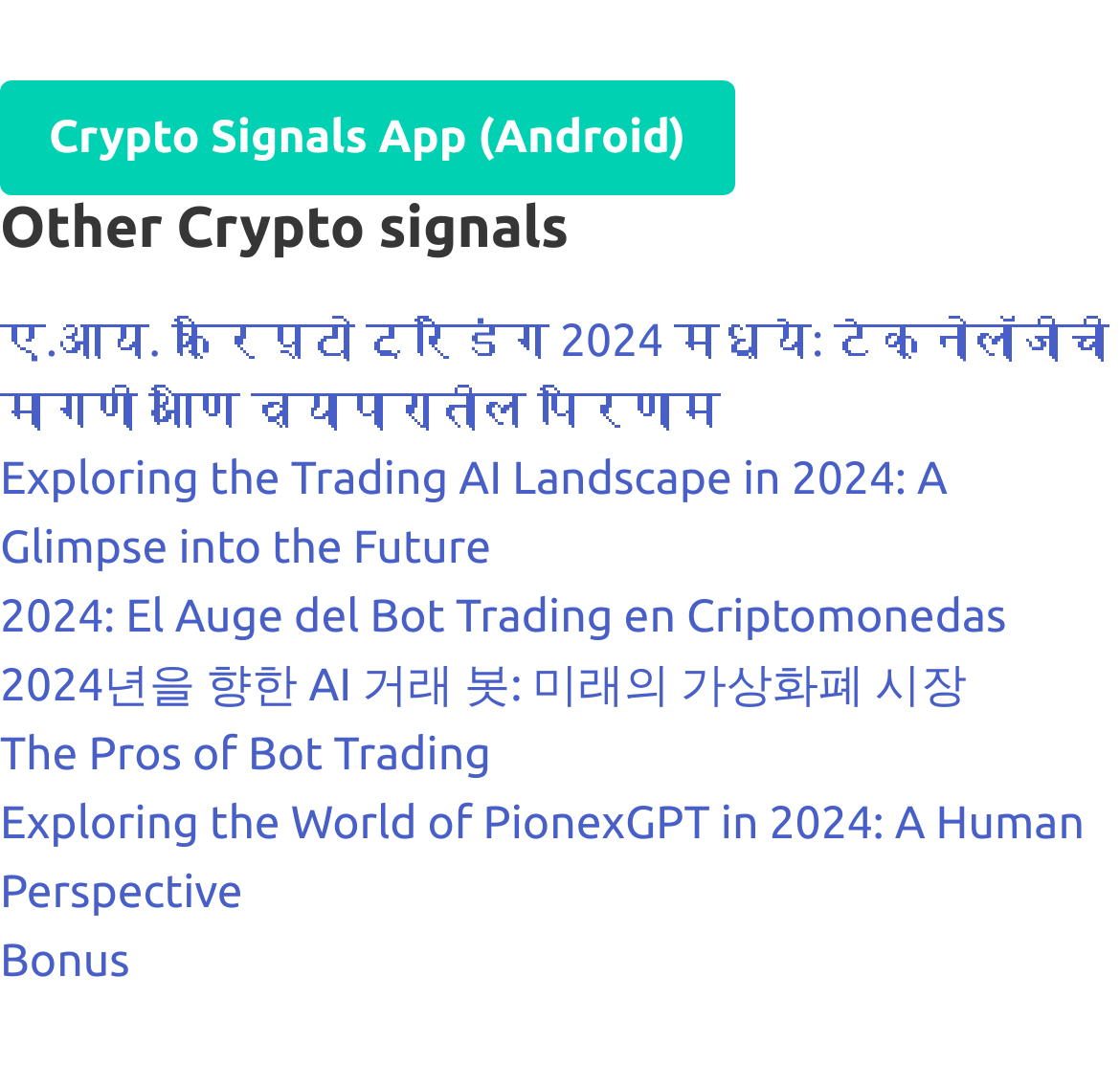Identify the bounding box coordinates for the UI element described as: "Crypto Signals App (Android)".

[0.0, 0.076, 0.656, 0.184]